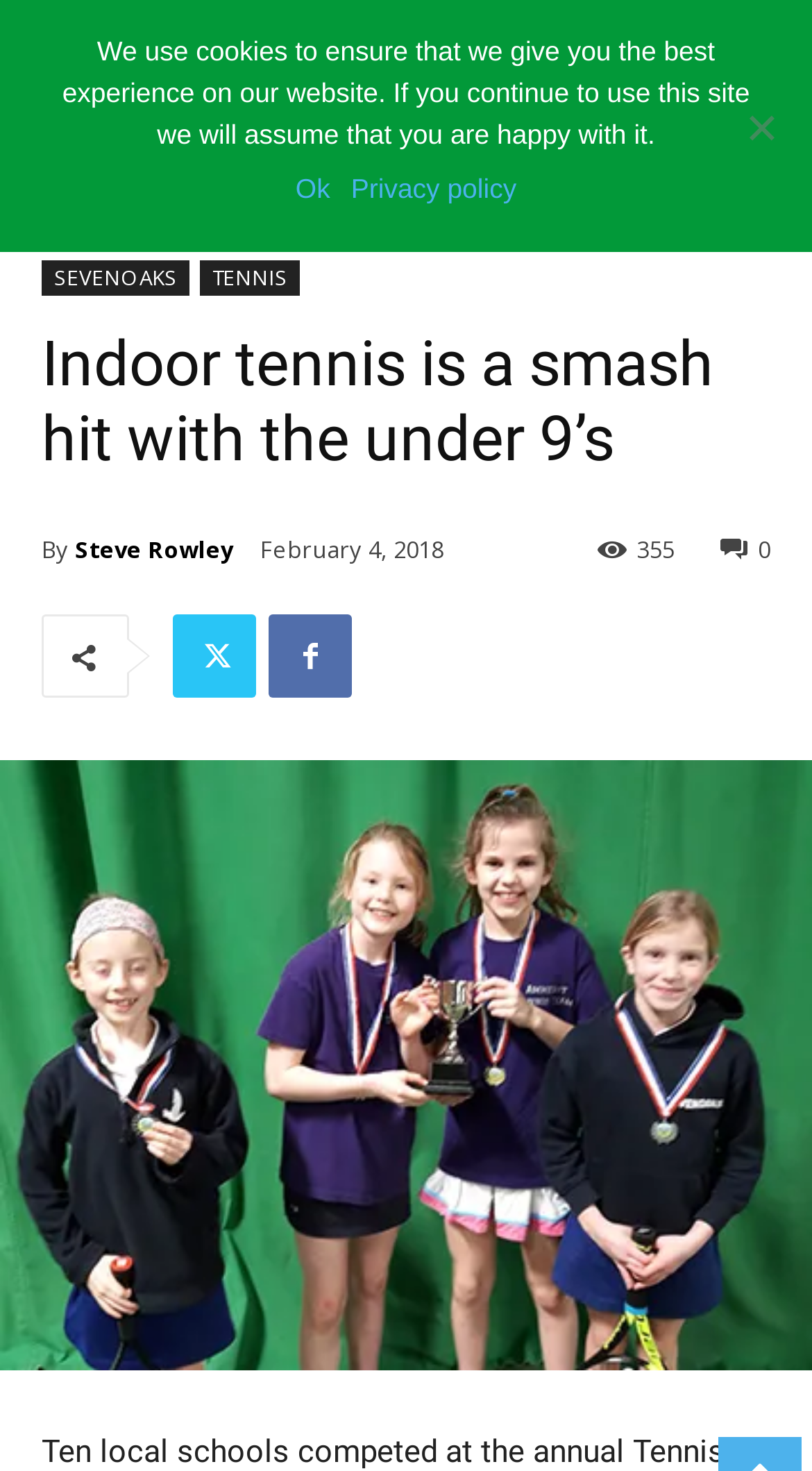How many images are on the webpage?
Based on the screenshot, provide a one-word or short-phrase response.

2